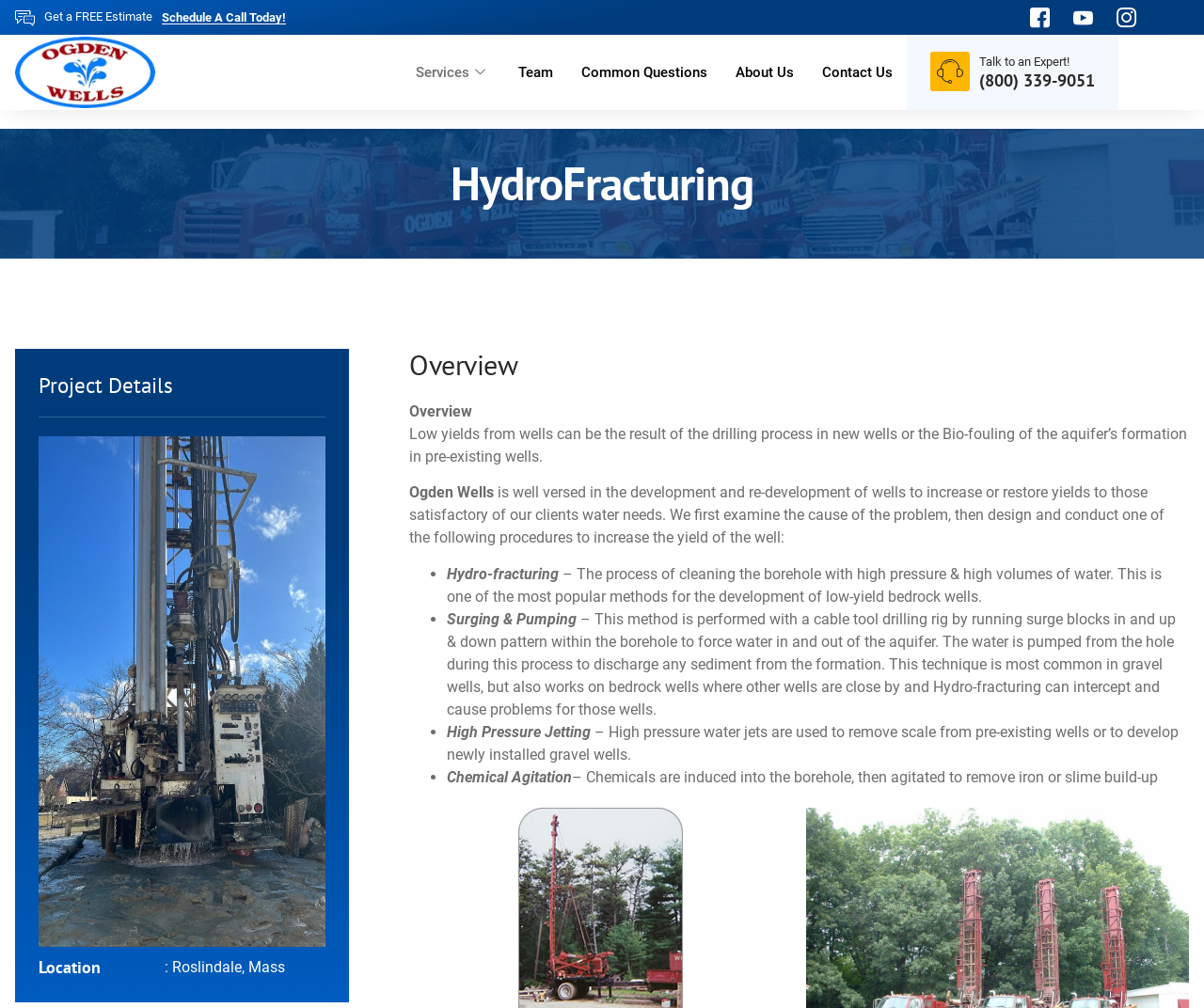Please identify the bounding box coordinates of the clickable element to fulfill the following instruction: "Visit Facebook page". The coordinates should be four float numbers between 0 and 1, i.e., [left, top, right, bottom].

[0.856, 0.007, 0.872, 0.027]